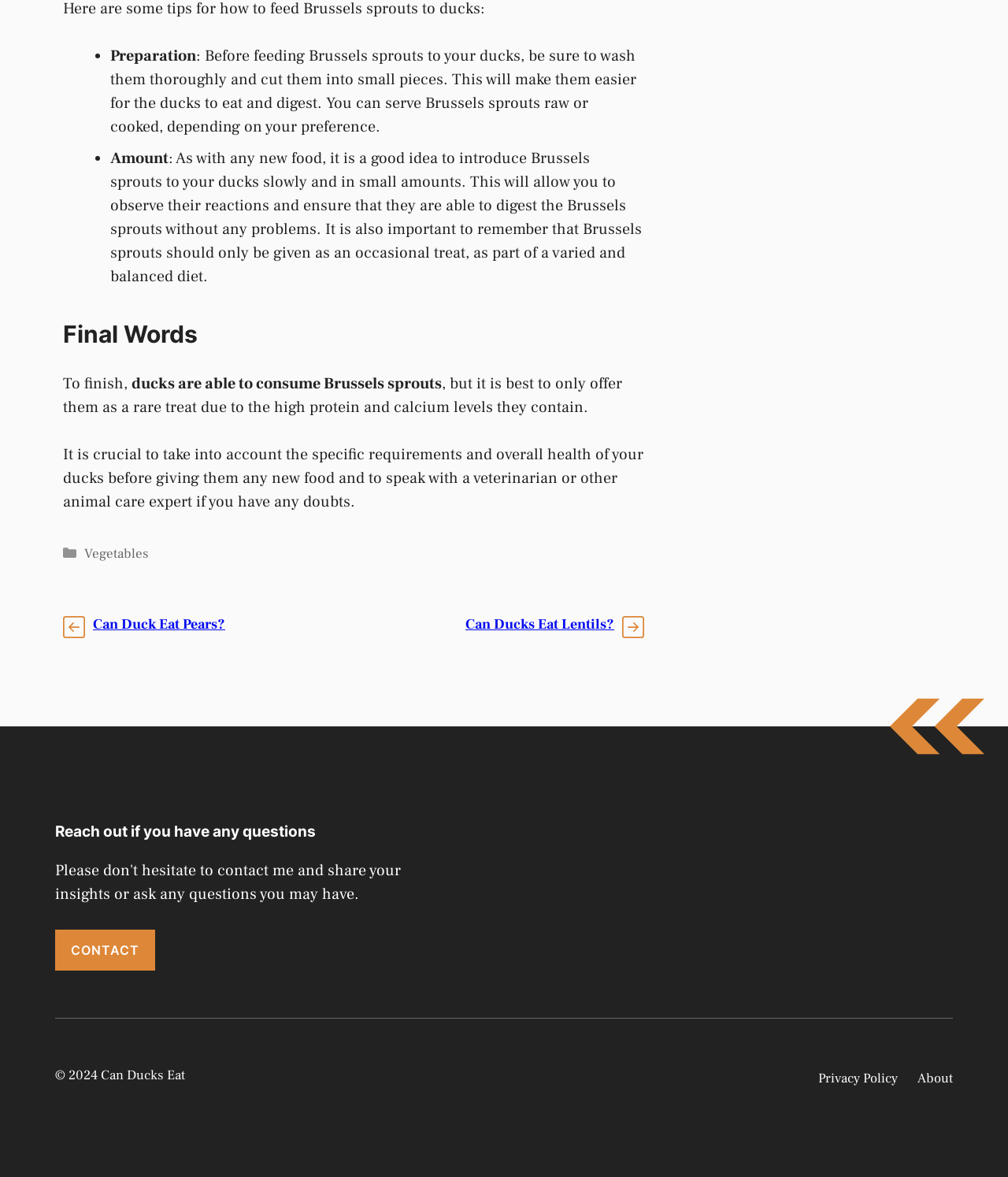Identify the bounding box for the UI element described as: "Can Duck Eat Pears?". Ensure the coordinates are four float numbers between 0 and 1, formatted as [left, top, right, bottom].

[0.092, 0.522, 0.223, 0.538]